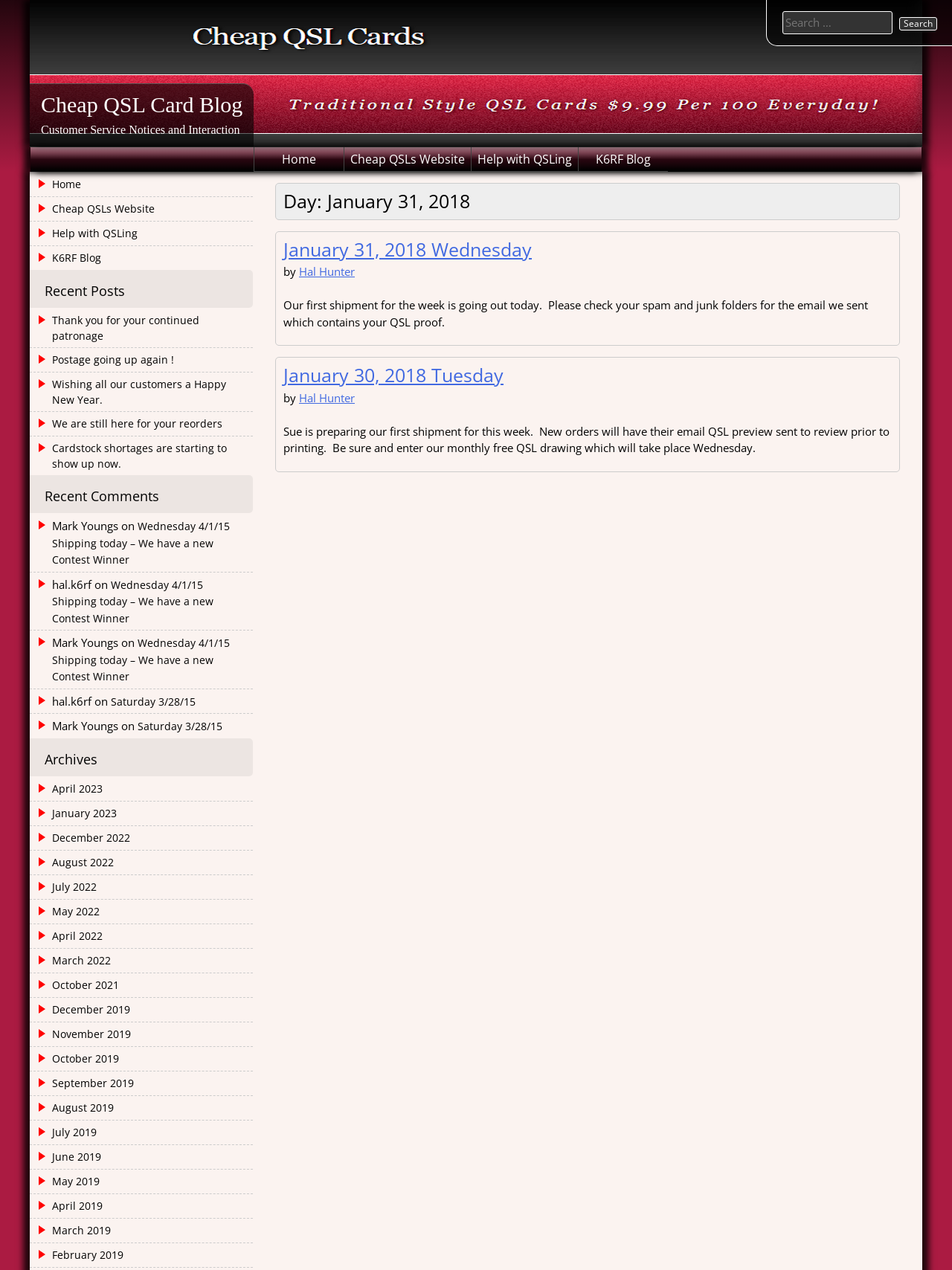What is the category of the archives?
Give a comprehensive and detailed explanation for the question.

I determined the category of the archives by looking at the link elements with the class 'Archives', which have text such as 'April 2023', 'January 2023', etc., suggesting that the archives are categorized by months.